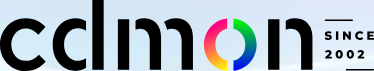Detail the scene shown in the image extensively.

The image features the logo of "cdmon," a company that has been operational since 2002. The logo showcases a modern and vibrant design, with the text "cdmon" prominently displayed in bold black letters. Accompanying the name is a colorful circular icon that integrates a gradient blending from pink to green, highlighting the company's dynamic and innovative spirit. The word "SINCE" is detailed in a sleek, minimalist font, reinforcing the company's established presence in the market. This visual representation emphasizes cdmon's commitment to technology and customer service in the digital domain.